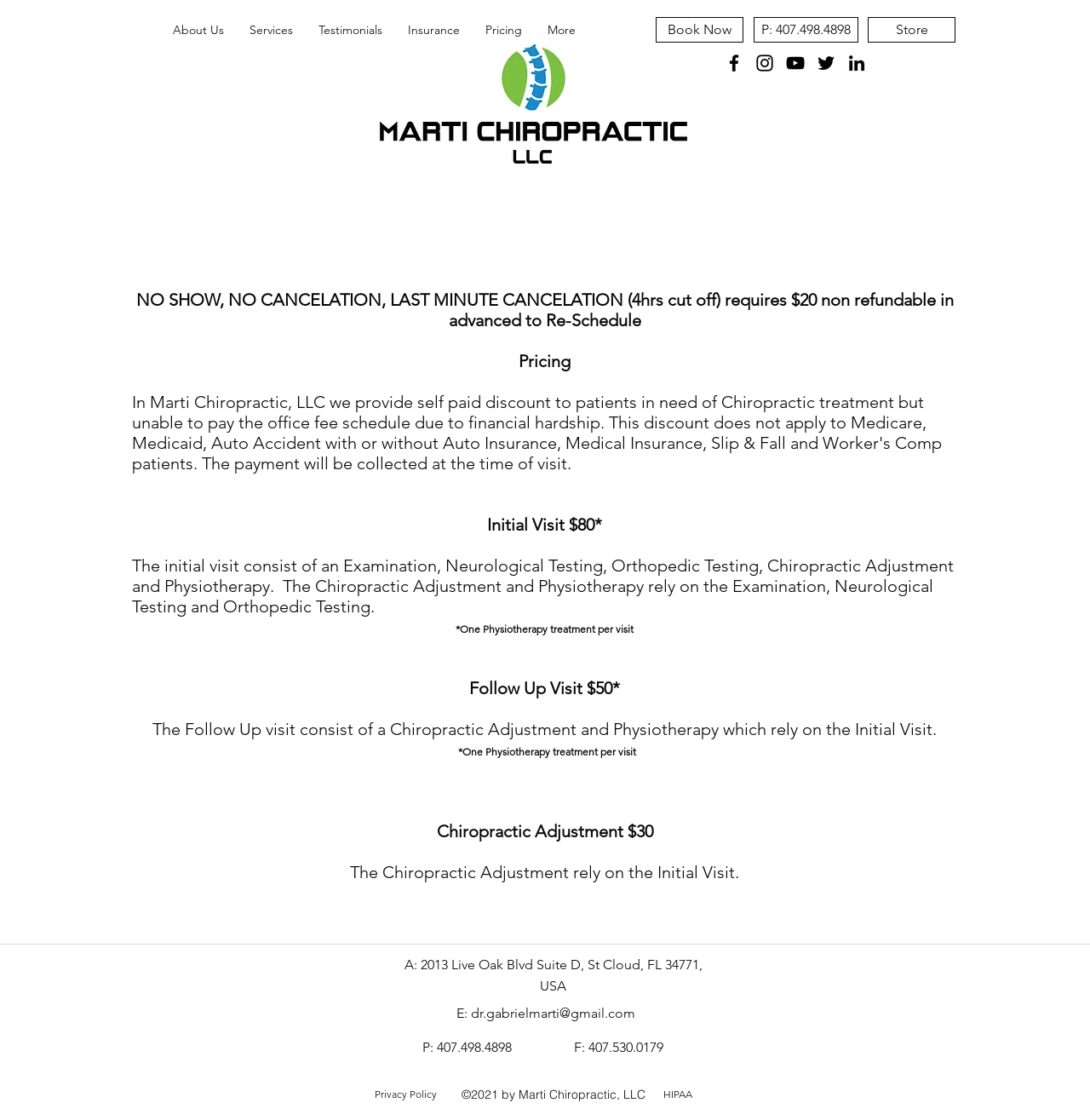What is the phone number to call for booking?
Kindly offer a comprehensive and detailed response to the question.

I found the phone number by looking at the navigation links at the top of the page, where I saw a link with the text 'P: 407.498.4898'. This suggests that this is the phone number to call for booking or inquiries.